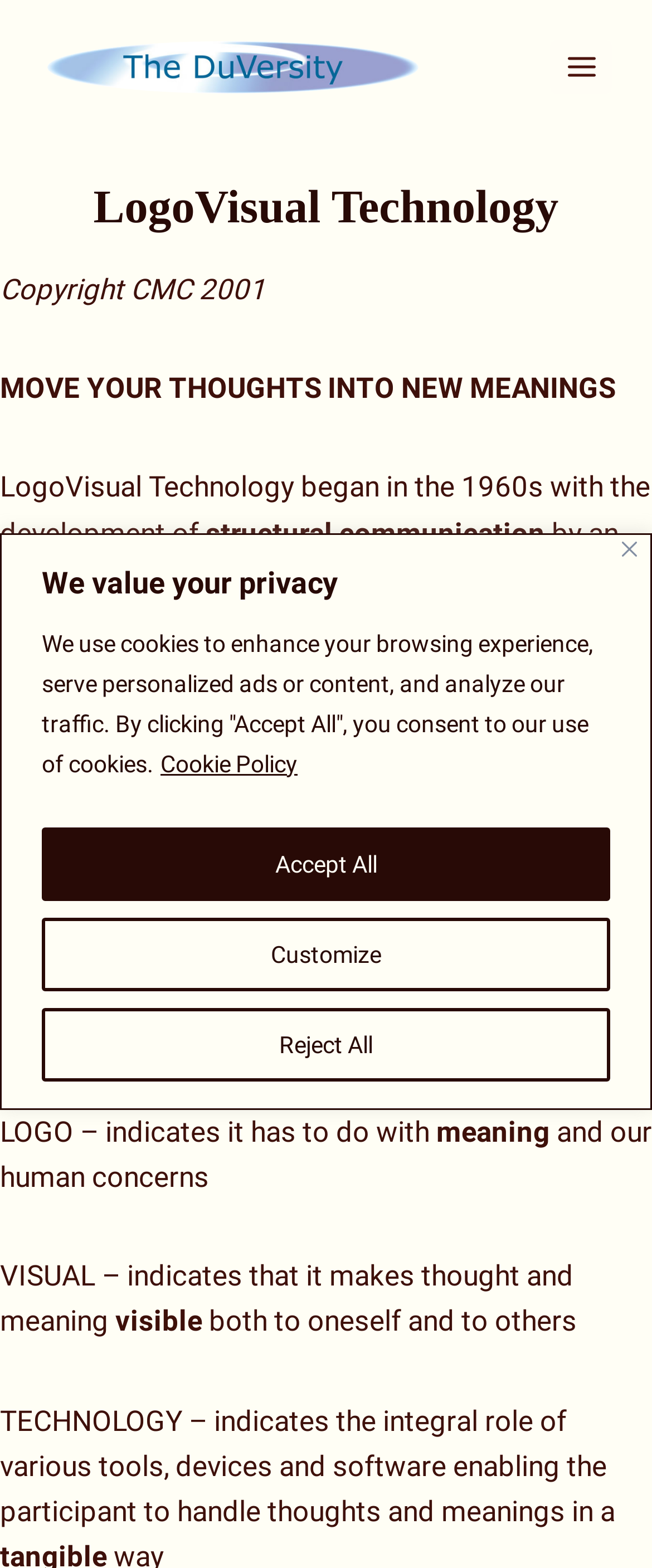Select the bounding box coordinates of the element I need to click to carry out the following instruction: "Visit DuVersity".

[0.062, 0.025, 0.651, 0.06]